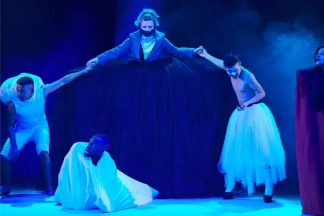Elaborate on the contents of the image in great detail.

The image captures a dynamic moment from a theatrical performance of "The National Youth Theatre: Macbeth." In a striking ensemble, six performers are staged against a dramatic blue backdrop, creating an aura of intensity. The central figure, dressed in an elaborate long black skirt and a fitted jacket, extends their arms to connect with two other actors, symbolizing collaboration and tension. The performers around them wear contrasting outfits—some in flowing white and others in dark shades—adding to the visual complexity. The lighting enhances the eerie atmosphere, emphasizing the emotional gravity of the scene. This vivid portrayal reflects the innovative interpretation of "Macbeth" by the National Youth Theatre, inviting the audience into an engaging reimagining of the classic play.